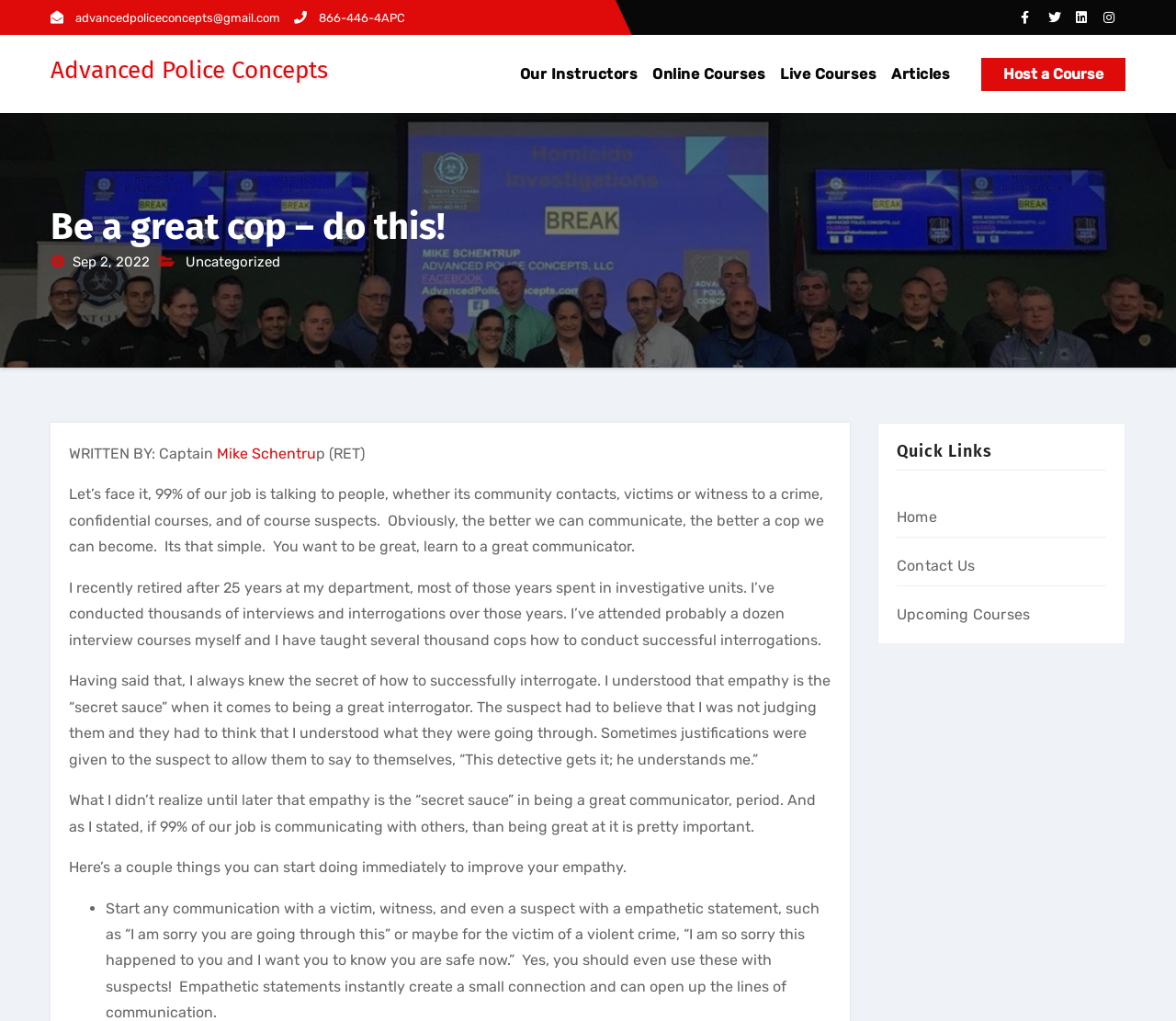Specify the bounding box coordinates of the element's area that should be clicked to execute the given instruction: "Click the 'Online Courses' link". The coordinates should be four float numbers between 0 and 1, i.e., [left, top, right, bottom].

[0.523, 0.06, 0.644, 0.086]